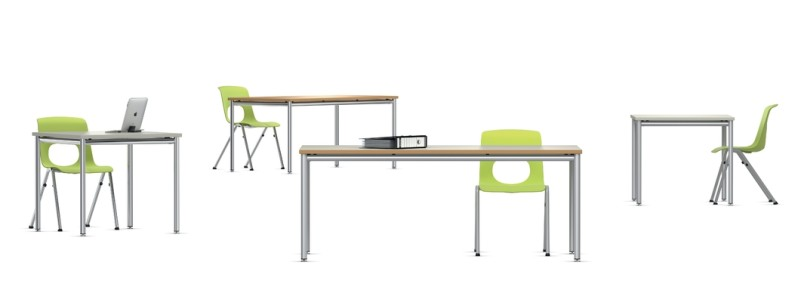Offer a detailed narrative of the scene depicted in the image.

The image showcases a versatile arrangement of multi-purpose tables and chairs from the "NetWork" office furniture collection. In the foreground, a sleek white desk is complemented by a vibrant green chair, providing a modern touch suitable for various settings, including classrooms and collaborative workspaces. Another table is positioned slightly in the background, adorned with a stack of folders, indicating a focus on organization and productivity. The furniture features a contemporary design with tubular steel legs and laminated tabletops, reflecting both functionality and aesthetic appeal. This setup exemplifies the adaptability of the NetWork series, catering to both individual work needs and group activities.